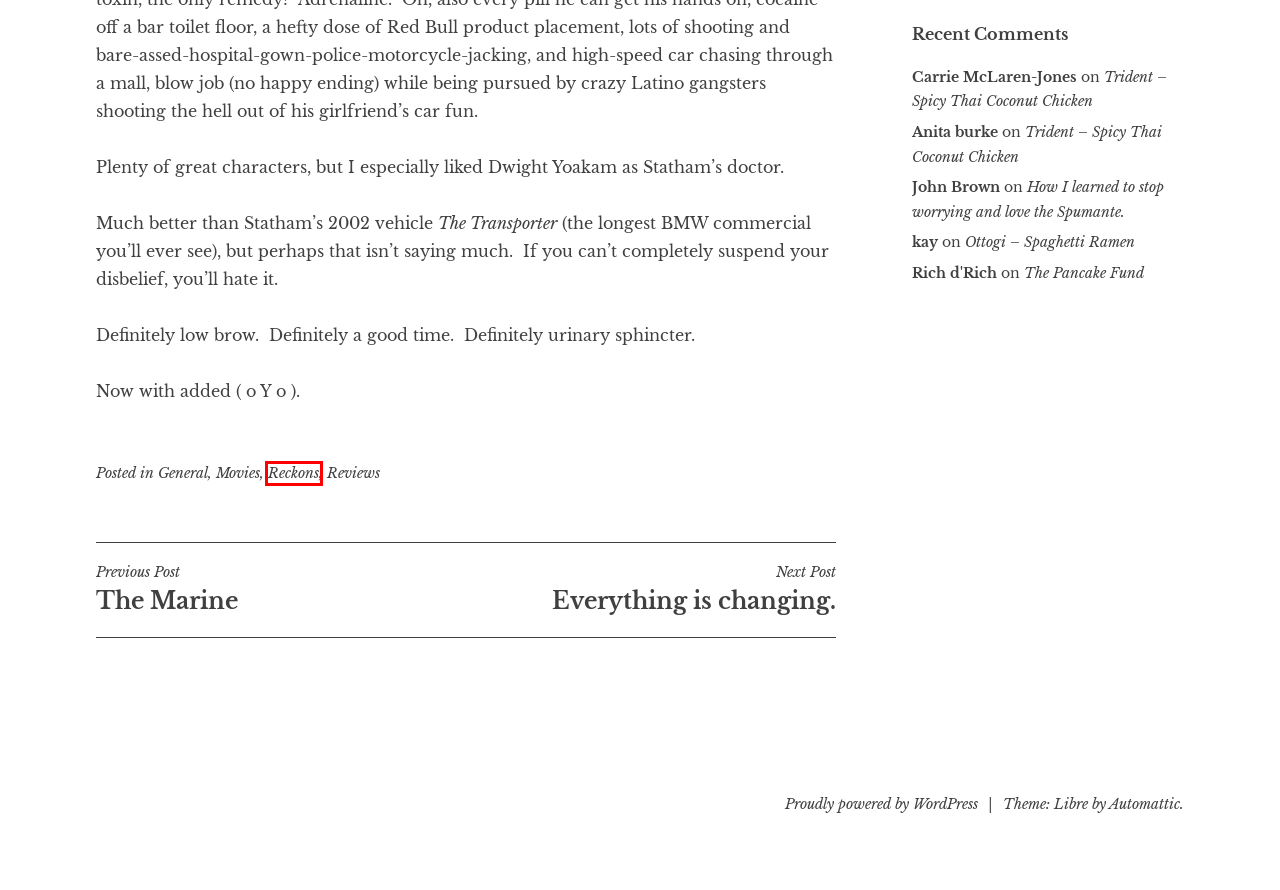You are presented with a screenshot of a webpage containing a red bounding box around a particular UI element. Select the best webpage description that matches the new webpage after clicking the element within the bounding box. Here are the candidates:
A. Trident – Spicy Thai Coconut Chicken | Morgan Avery
B. Reviews | Morgan Avery
C. How I learned to stop worrying and love the Spumante. | Morgan Avery
D. Movies | Morgan Avery
E. The Pancake Fund | Morgan Avery
F. Reckons | Morgan Avery
G. The Marine | Morgan Avery
H. Blog Tool, Publishing Platform, and CMS – WordPress.org

F